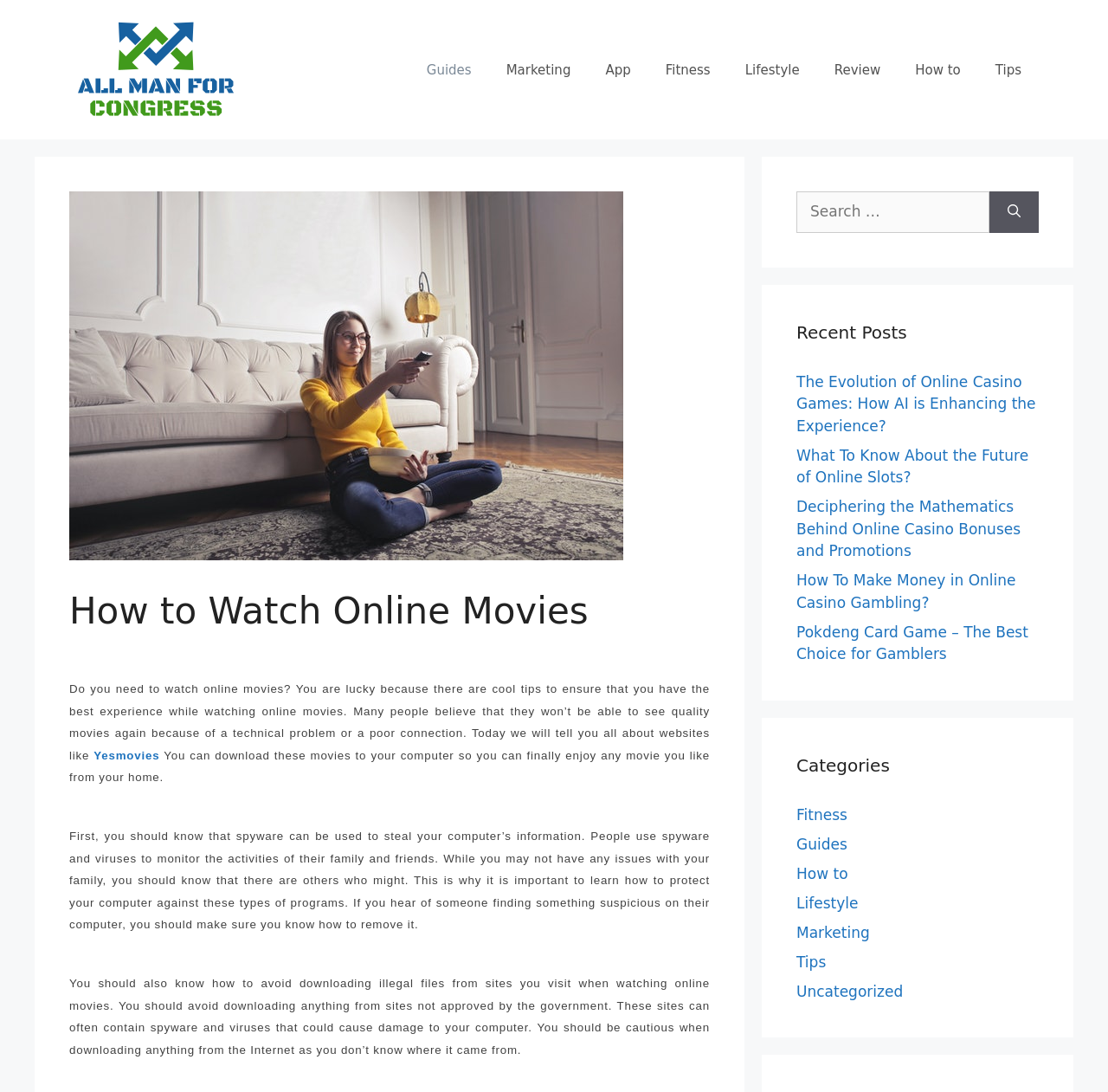Reply to the question below using a single word or brief phrase:
What is a potential risk of downloading files from the internet?

Spyware and viruses